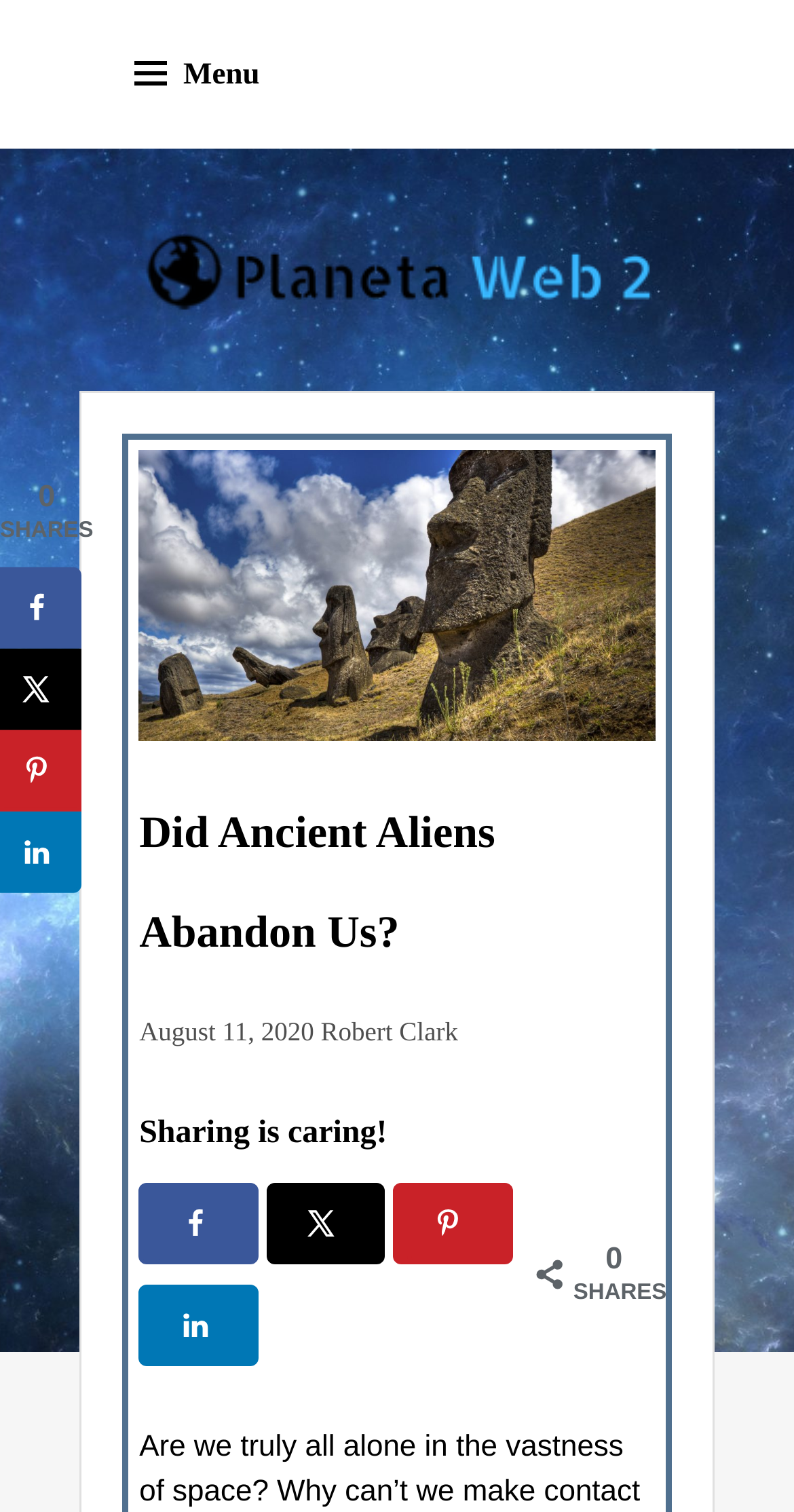What is the website's name?
Refer to the screenshot and respond with a concise word or phrase.

Planeta Web 2